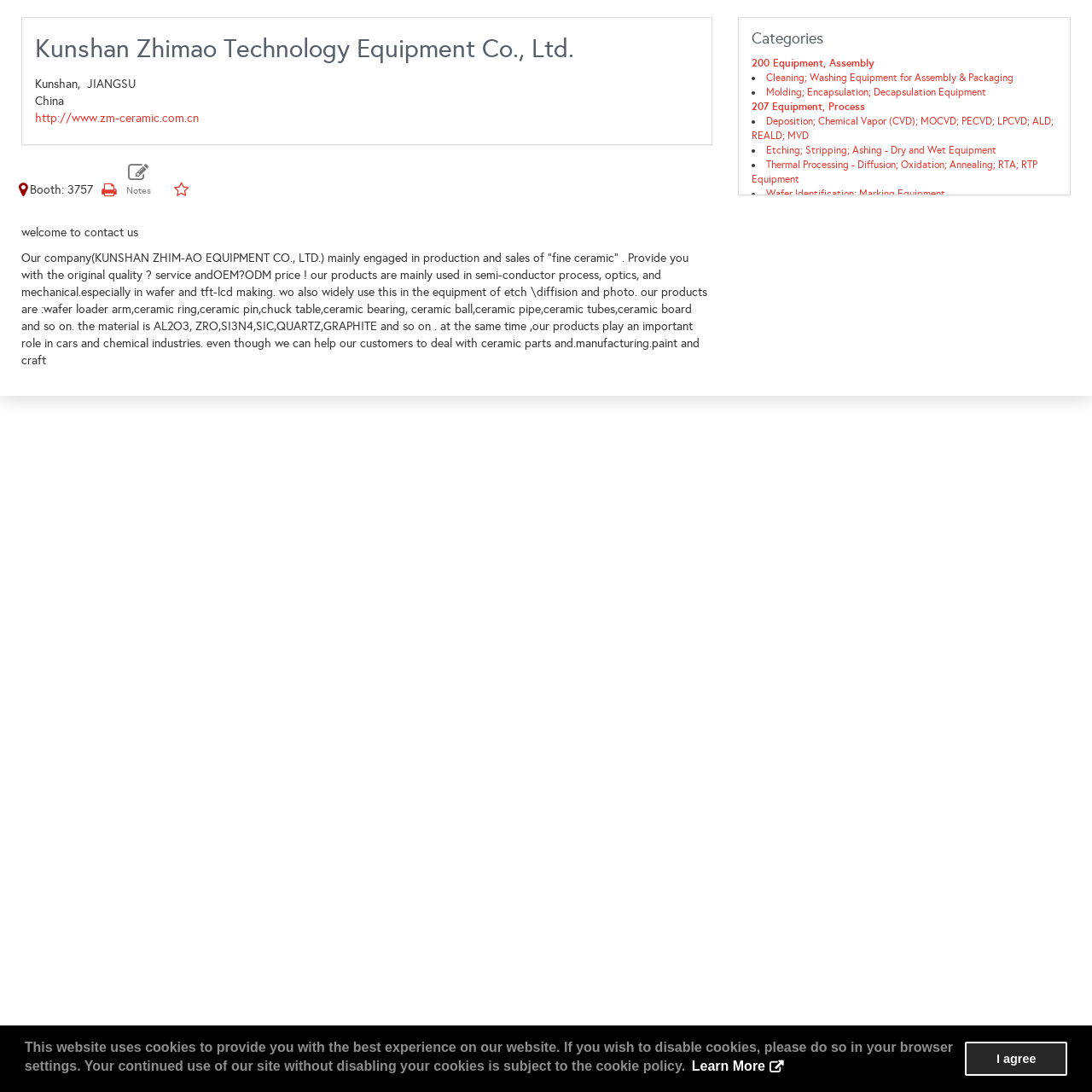Please determine the bounding box coordinates of the element's region to click for the following instruction: "learn more about cookies".

[0.631, 0.967, 0.72, 0.988]